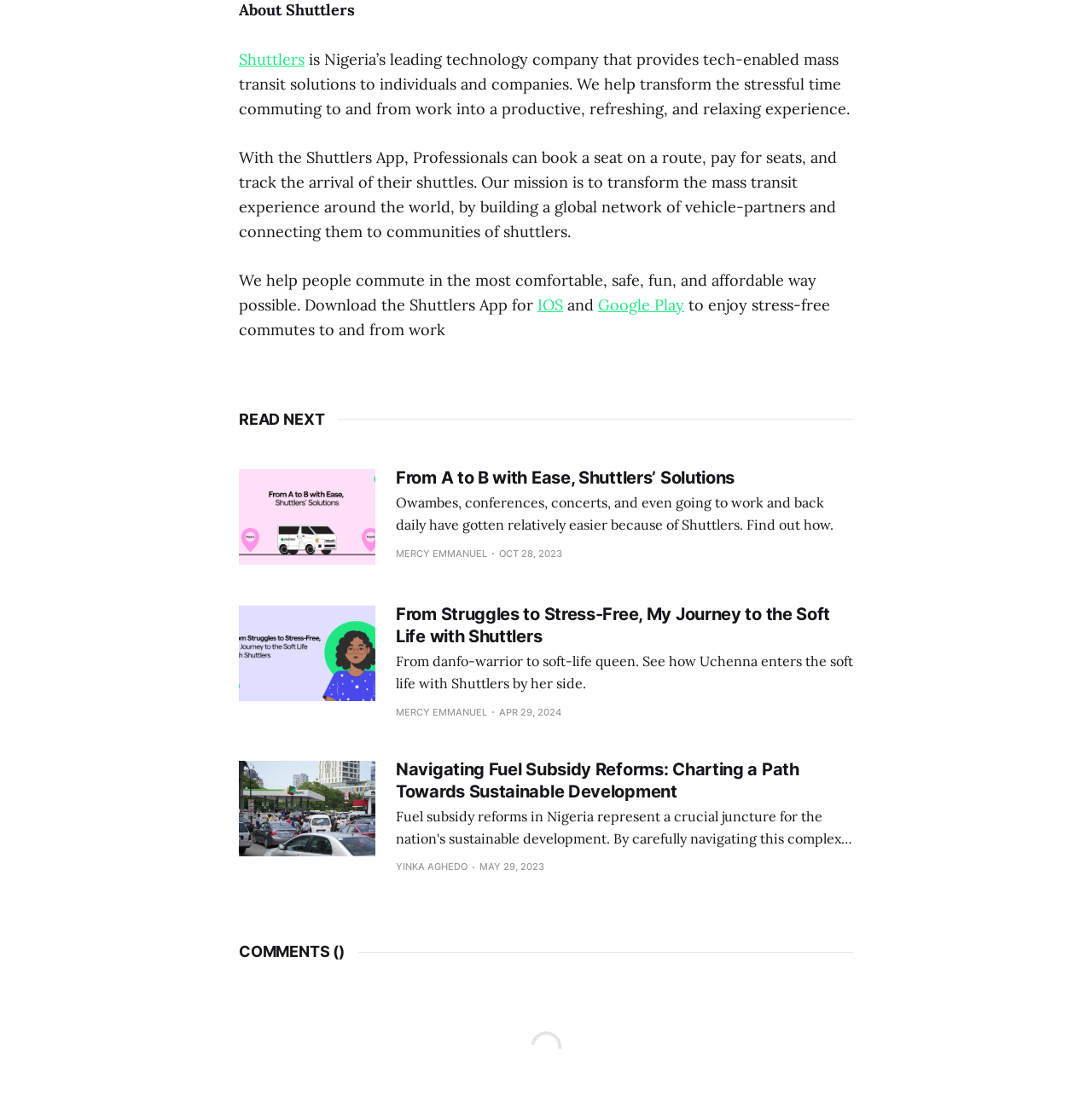How many articles are there?
Based on the image, answer the question with a single word or brief phrase.

3